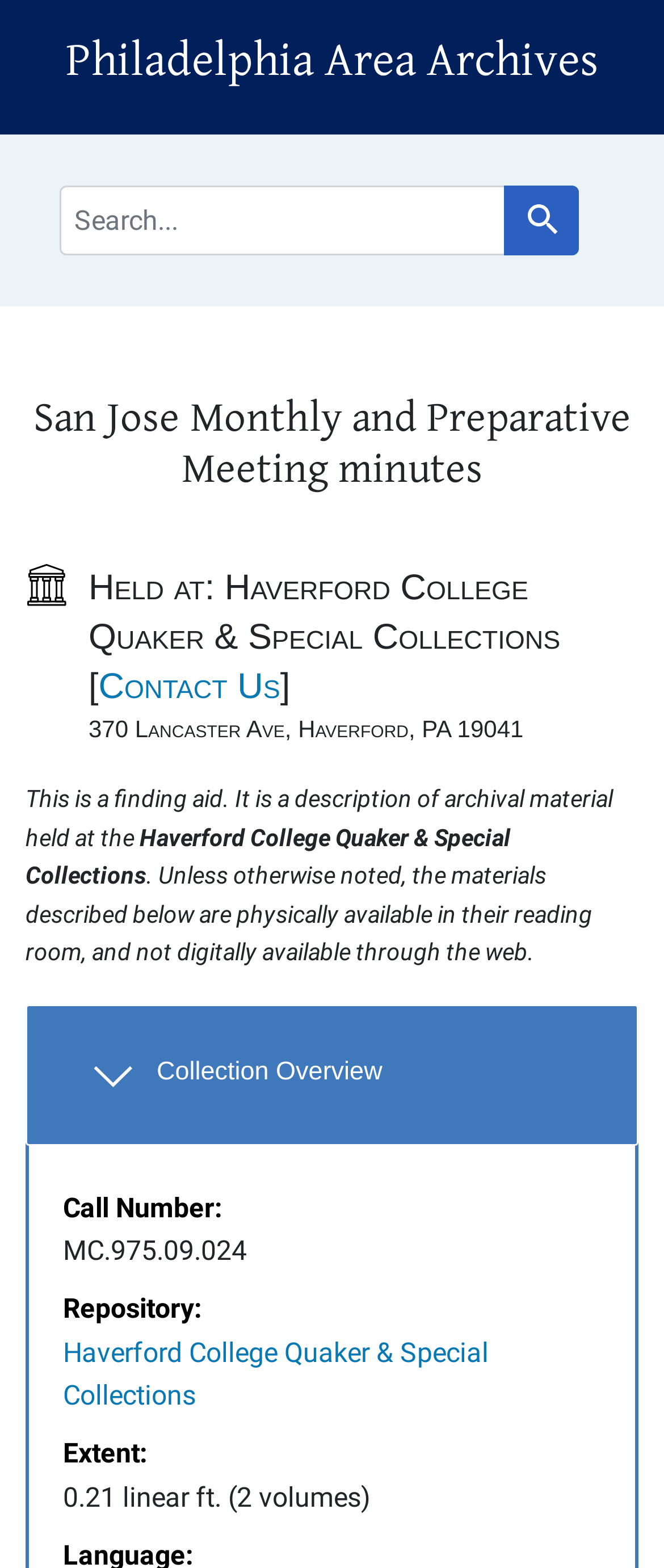What is the name of the college where the meeting minutes are held?
Answer with a single word or phrase, using the screenshot for reference.

Haverford College